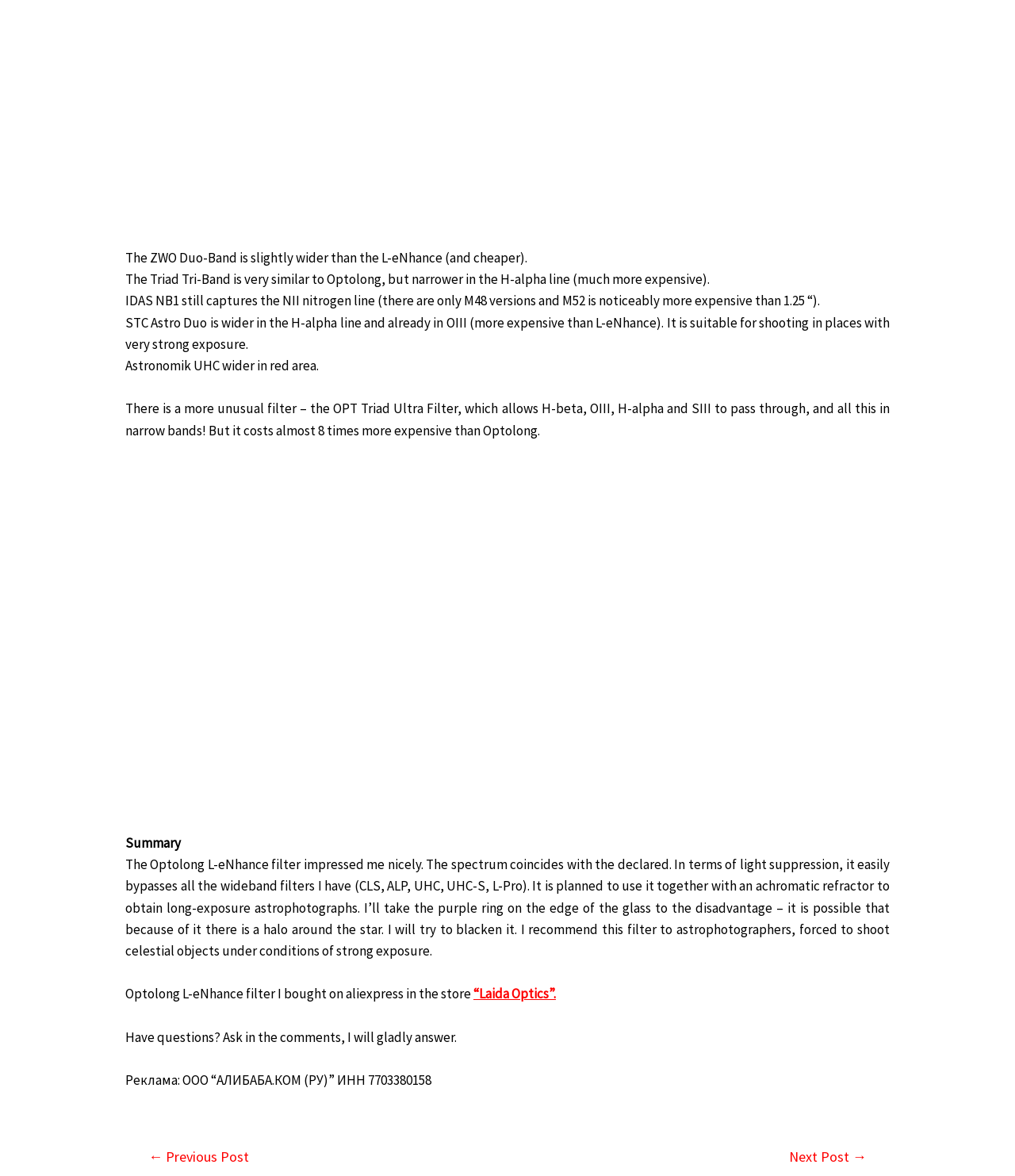Use the information in the screenshot to answer the question comprehensively: What is the purpose of the Optolong L-eNhance filter?

The webpage mentions that the author plans to use the Optolong L-eNhance filter together with an achromatic refractor to obtain long-exposure astrophotographs. Therefore, the purpose of the Optolong L-eNhance filter is astrophotography.